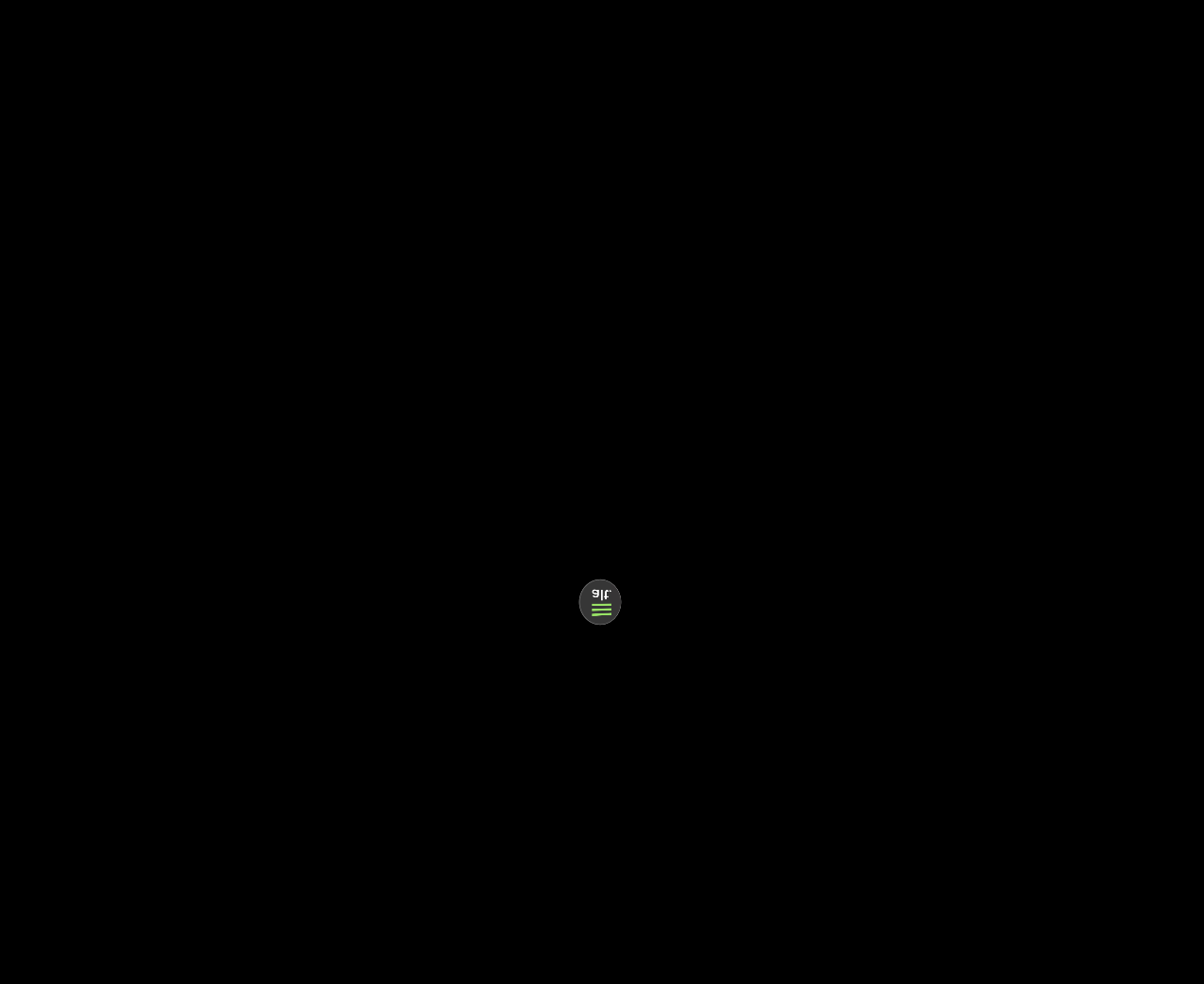Determine the bounding box coordinates for the clickable element to execute this instruction: "Learn more about Data Privacy". Provide the coordinates as four float numbers between 0 and 1, i.e., [left, top, right, bottom].

[0.648, 0.716, 0.715, 0.732]